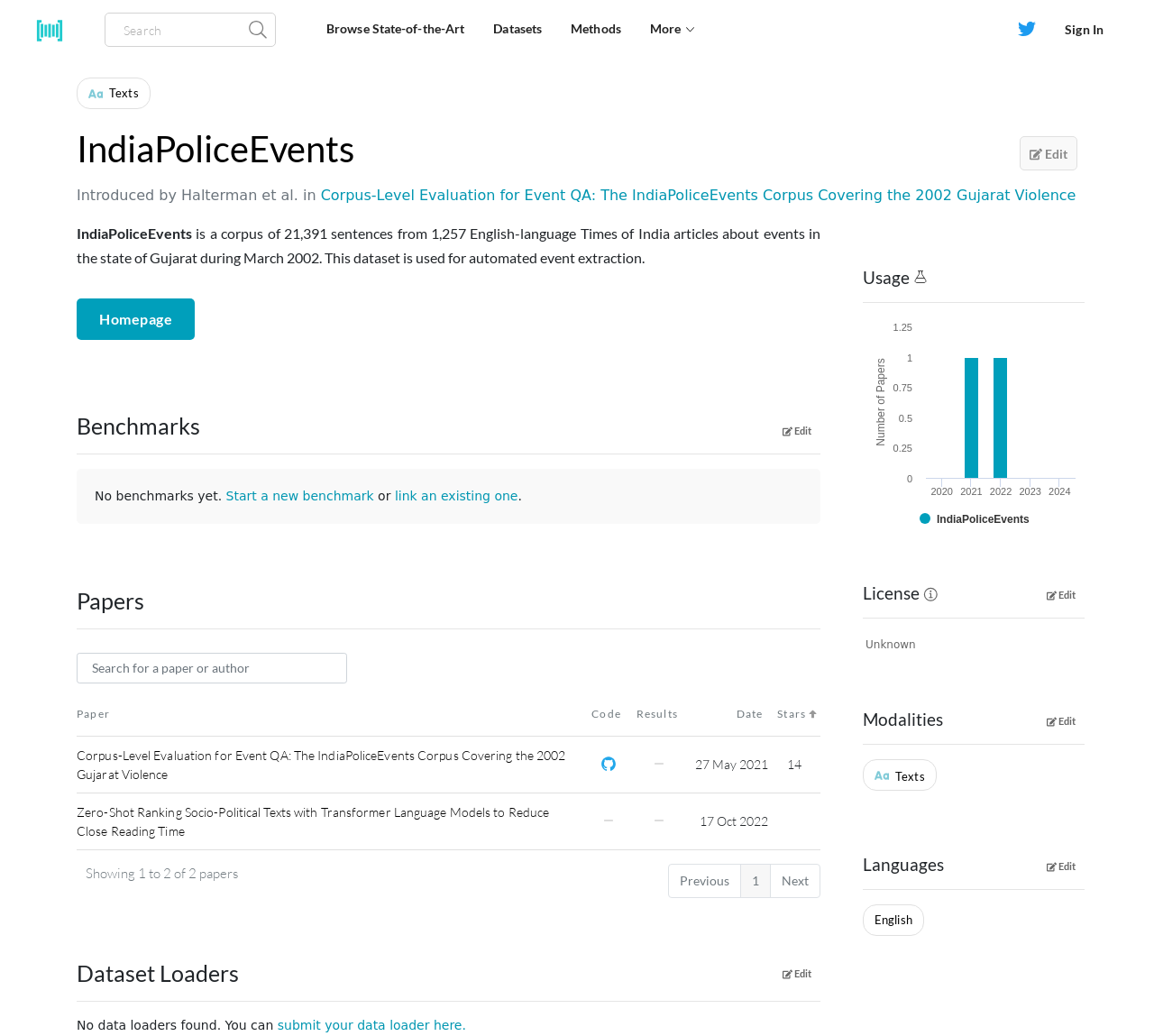Give a one-word or one-phrase response to the question: 
How many benchmarks are listed on the webpage?

0